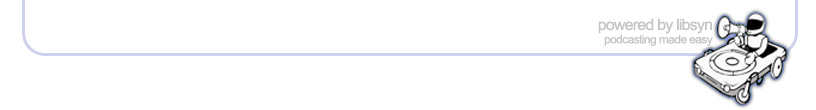What is the background color of the image?
We need a detailed and exhaustive answer to the question. Please elaborate.

The caption states that the text and graphic are set against a white background, which enhances readability and ensures the logo stands out effectively.